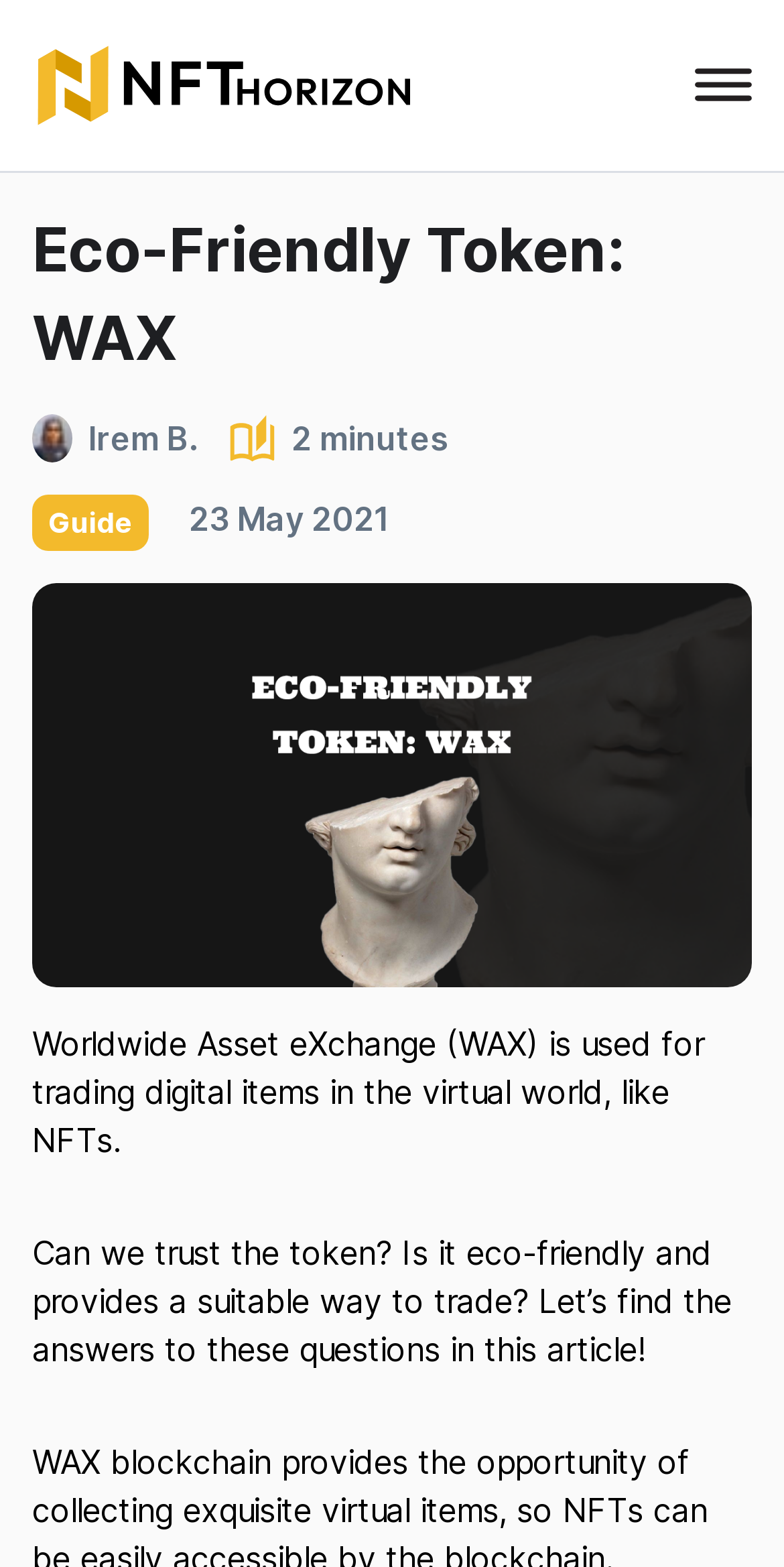What is WAX used for?
Based on the content of the image, thoroughly explain and answer the question.

Based on the webpage content, WAX is used for trading digital items in the virtual world, like NFTs, as stated in the sentence 'Worldwide Asset eXchange (WAX) is used for trading digital items in the virtual world, like NFTs.'